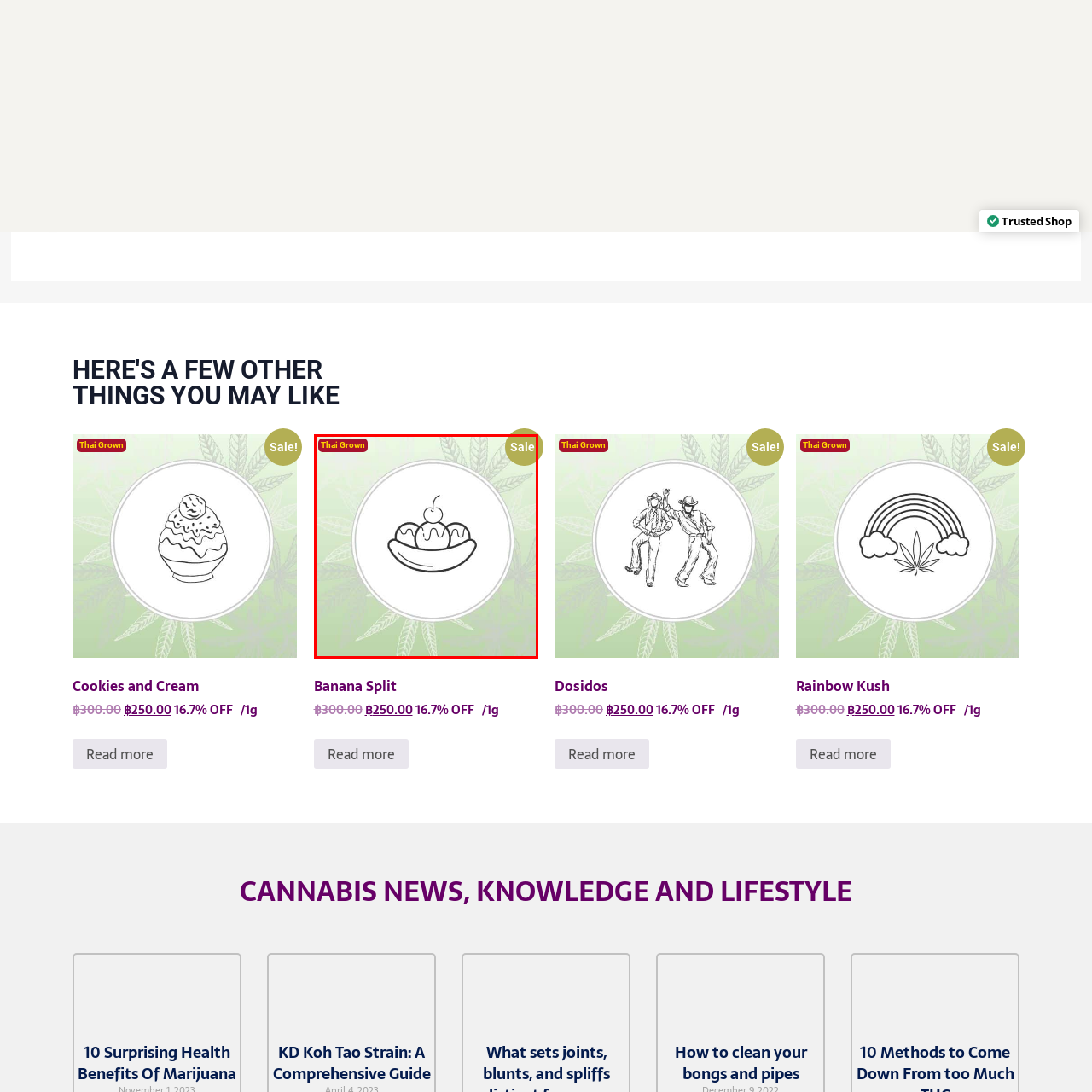How many scoops of ice cream are there?
Check the image inside the red bounding box and provide your answer in a single word or short phrase.

Three